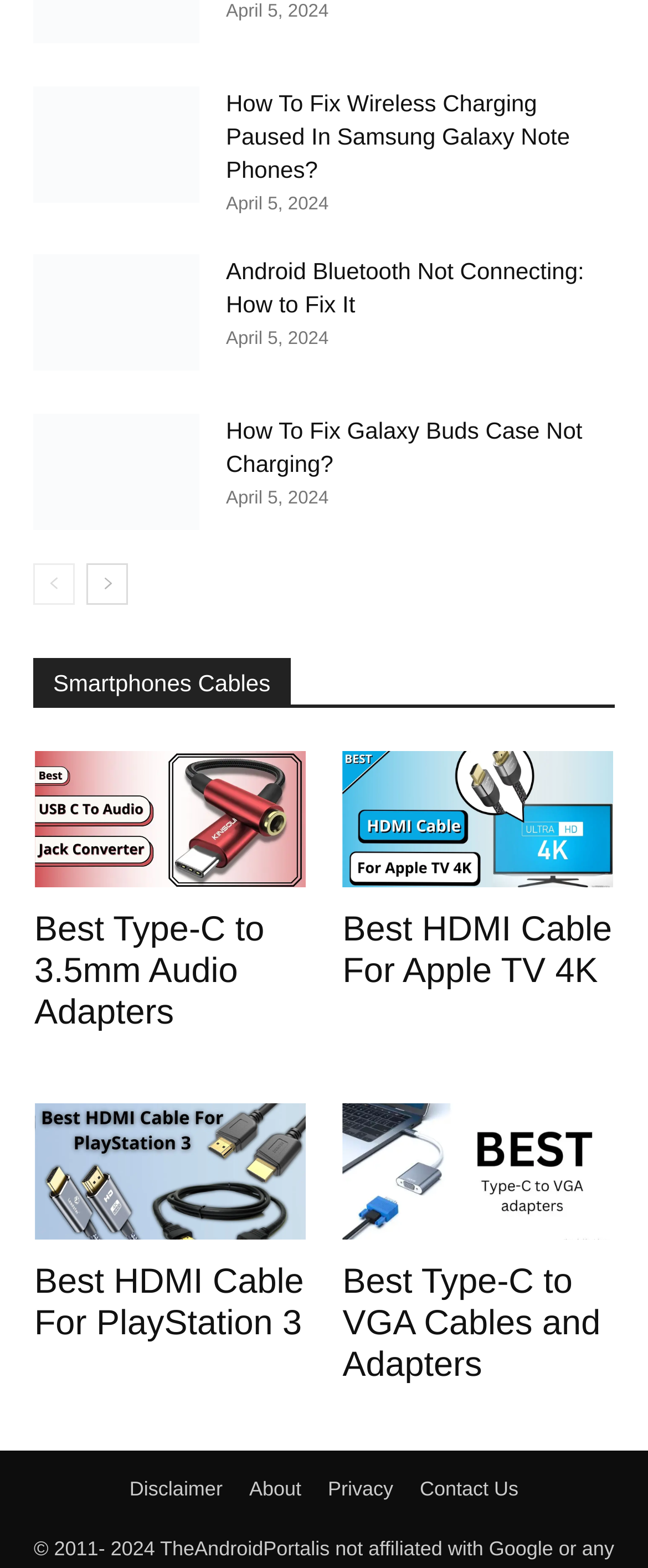How many pagination links are there?
From the image, respond using a single word or phrase.

2